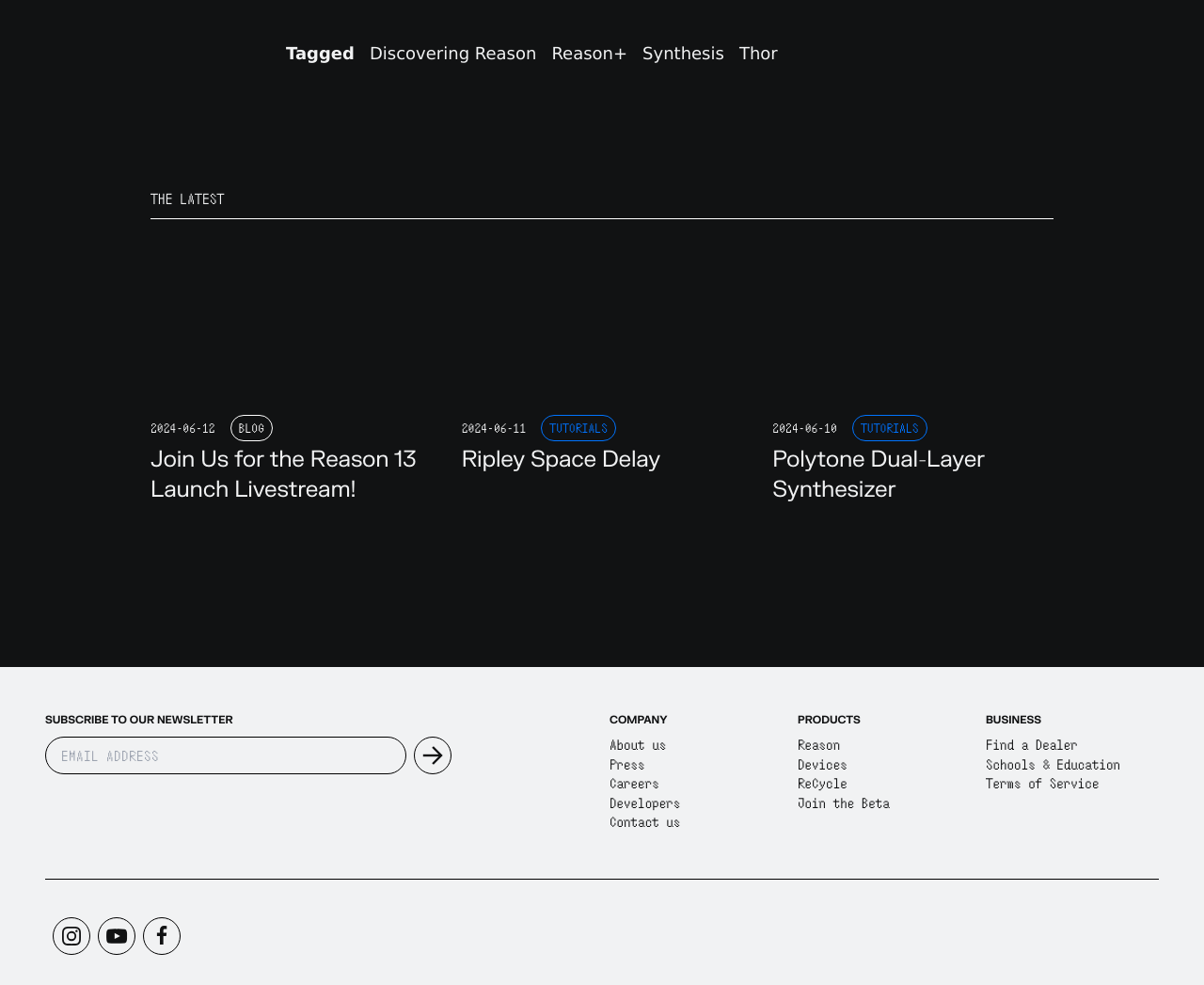Please give a one-word or short phrase response to the following question: 
What is the company name?

Reason studios